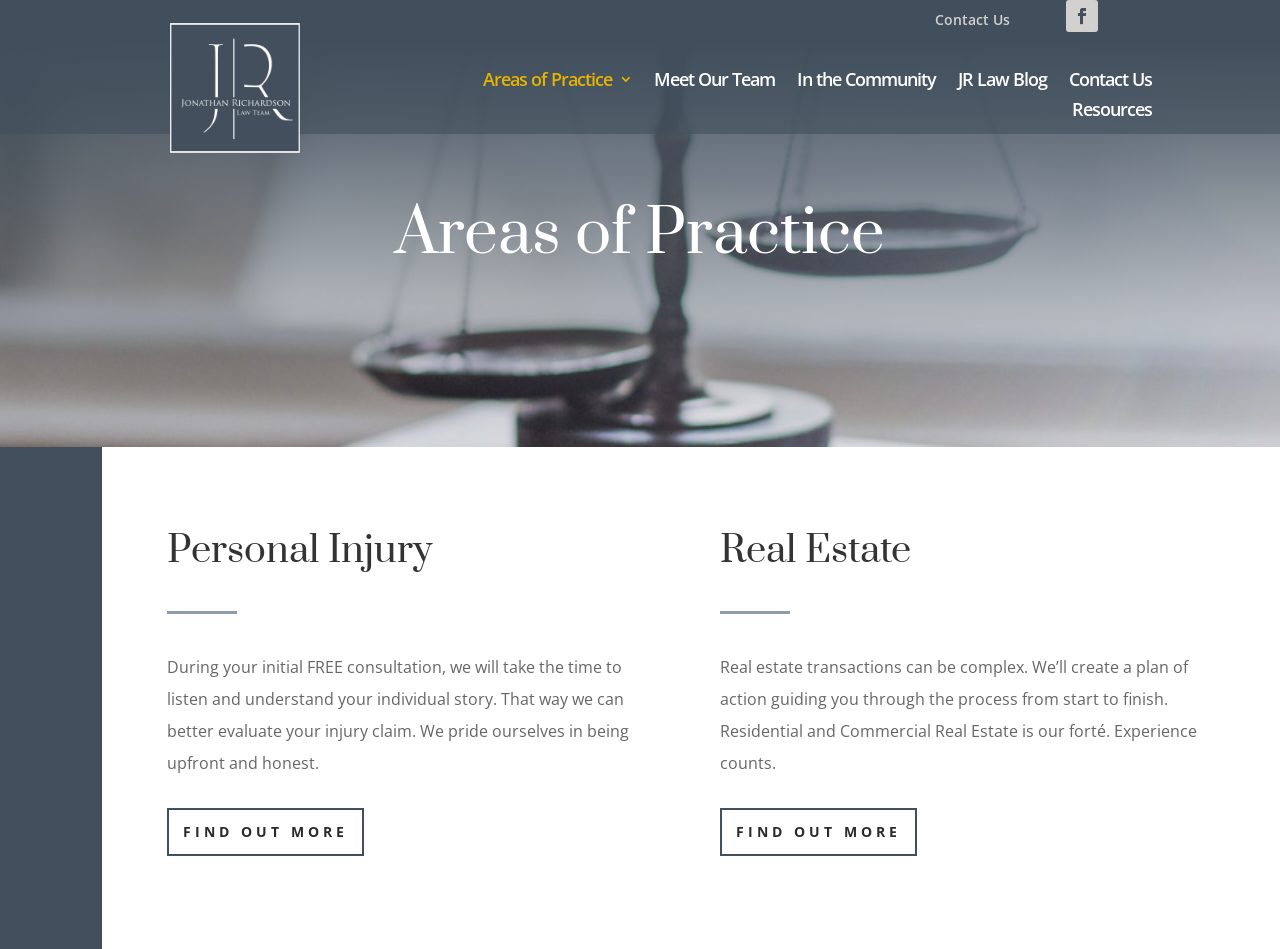Identify the bounding box of the HTML element described here: "Contact Us". Provide the coordinates as four float numbers between 0 and 1: [left, top, right, bottom].

[0.73, 0.011, 0.789, 0.031]